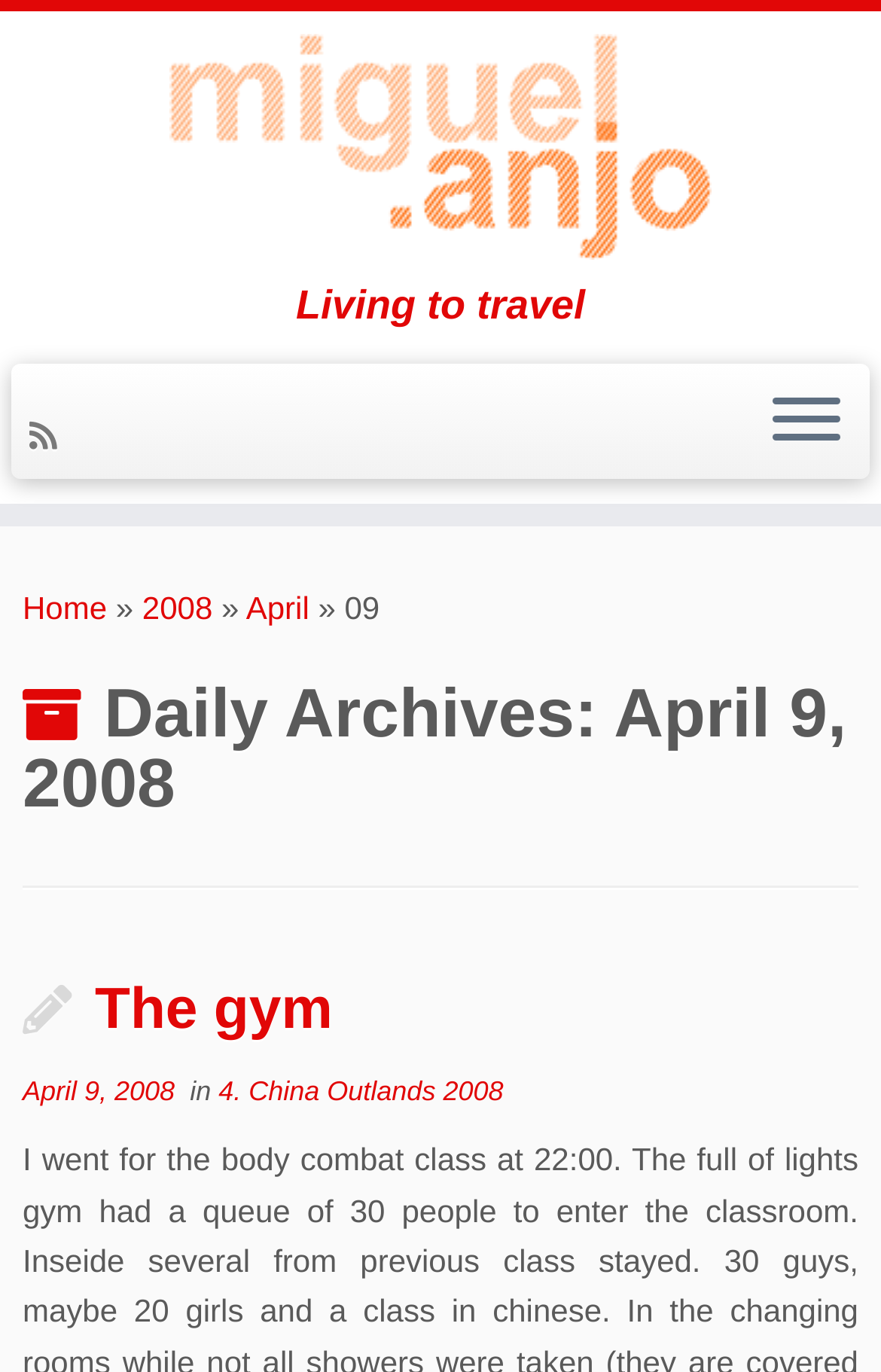Please give the bounding box coordinates of the area that should be clicked to fulfill the following instruction: "View the post about the gym". The coordinates should be in the format of four float numbers from 0 to 1, i.e., [left, top, right, bottom].

[0.108, 0.713, 0.378, 0.759]